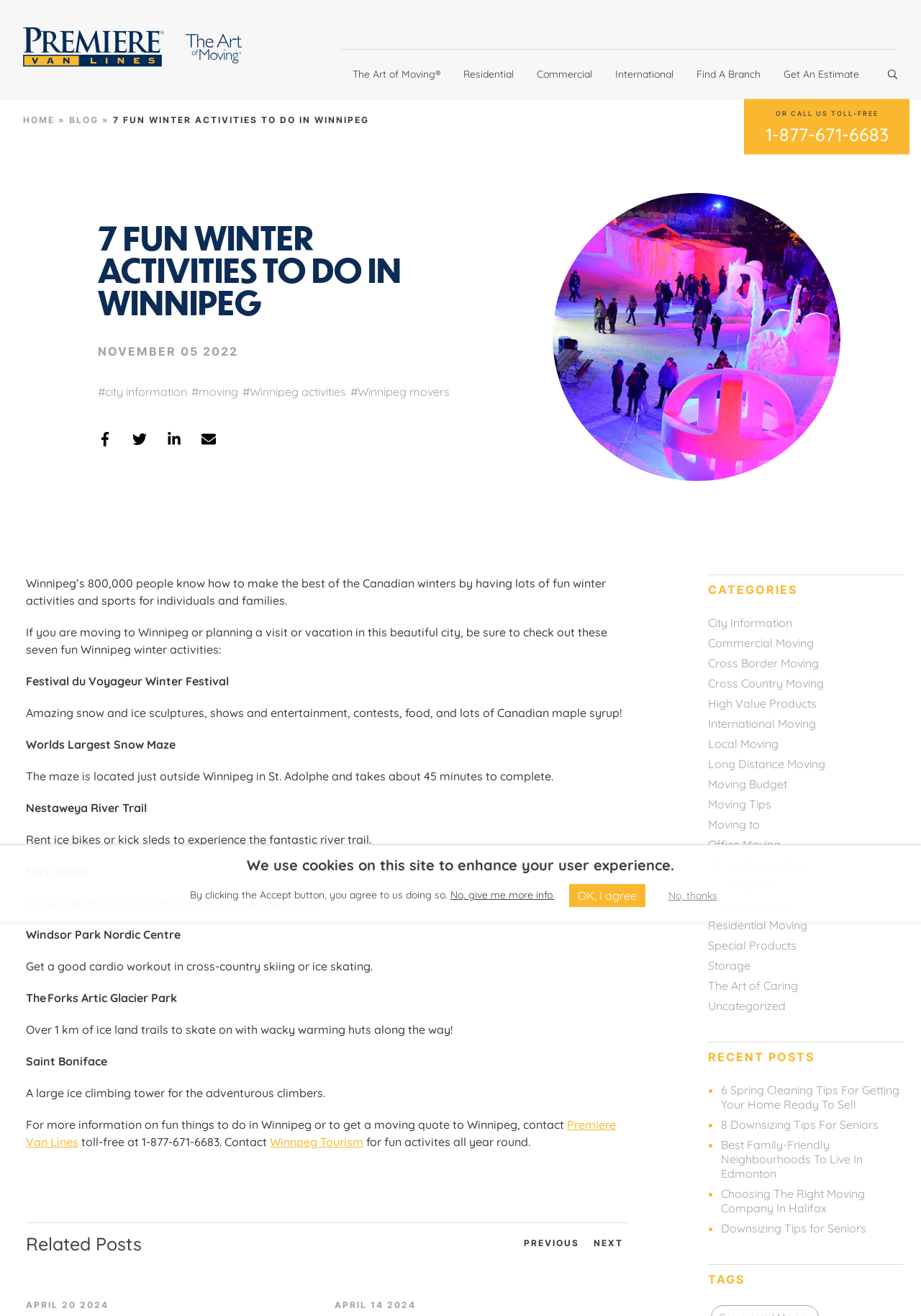Can you find the bounding box coordinates for the UI element given this description: "No, give me more info."? Provide the coordinates as four float numbers between 0 and 1: [left, top, right, bottom].

[0.489, 0.675, 0.602, 0.685]